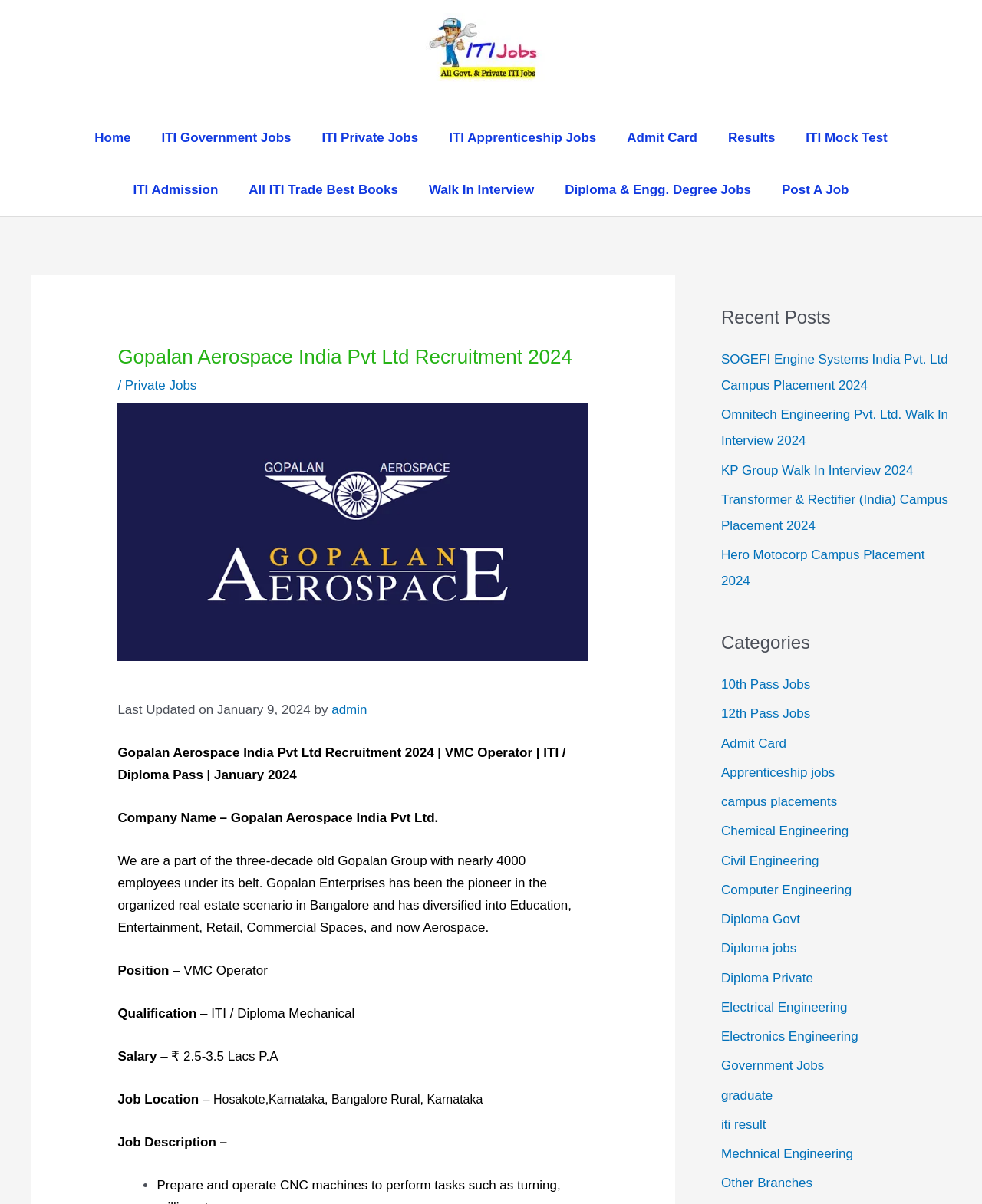Please find the bounding box for the UI component described as follows: "Hero Motocorp Campus Placement 2024".

[0.734, 0.455, 0.942, 0.489]